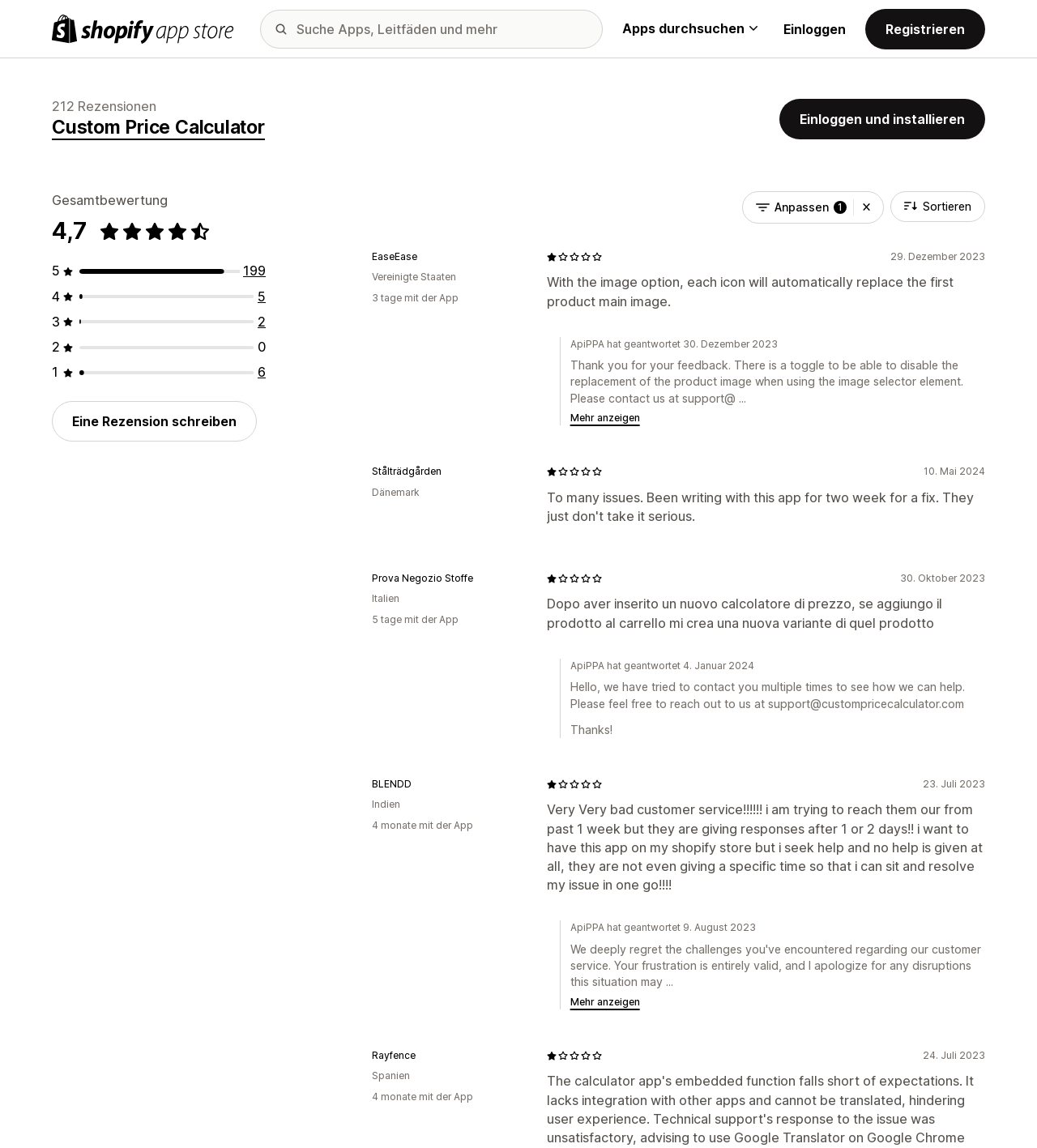Extract the primary headline from the webpage and present its text.

Custom Price Calculator
212 Rezensionen